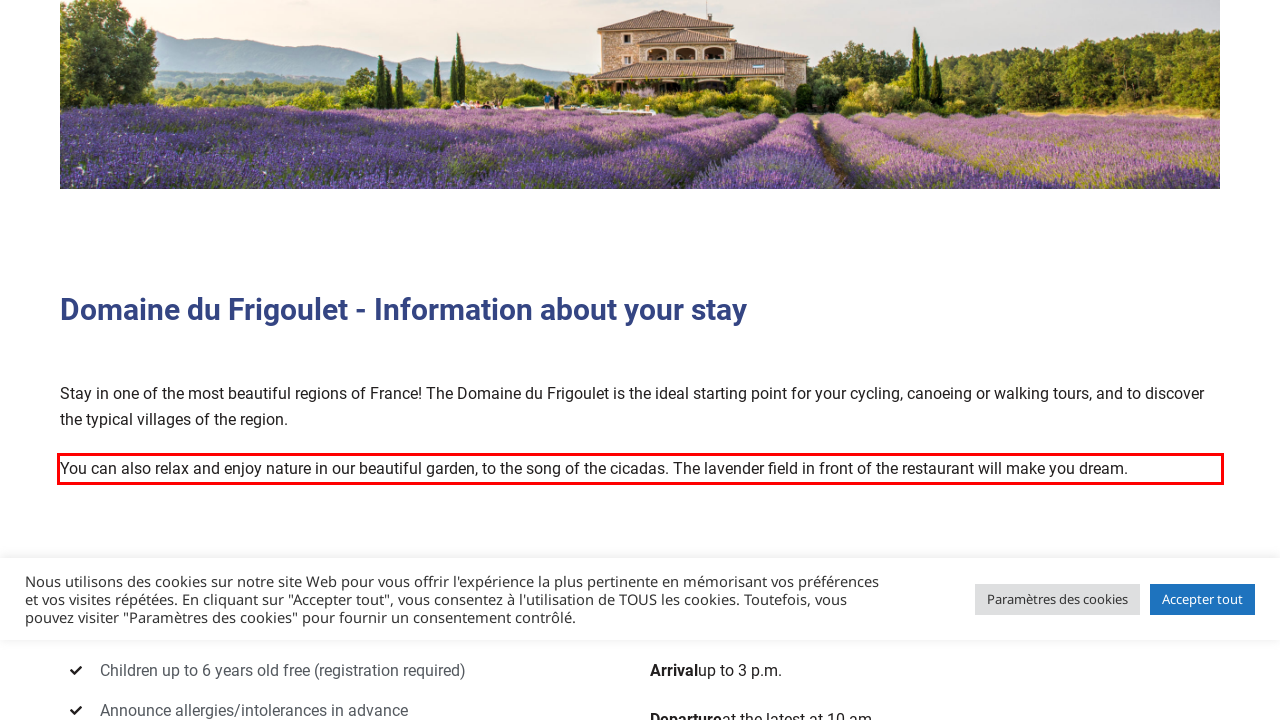Please identify and extract the text from the UI element that is surrounded by a red bounding box in the provided webpage screenshot.

You can also relax and enjoy nature in our beautiful garden, to the song of the cicadas. The lavender field in front of the restaurant will make you dream.